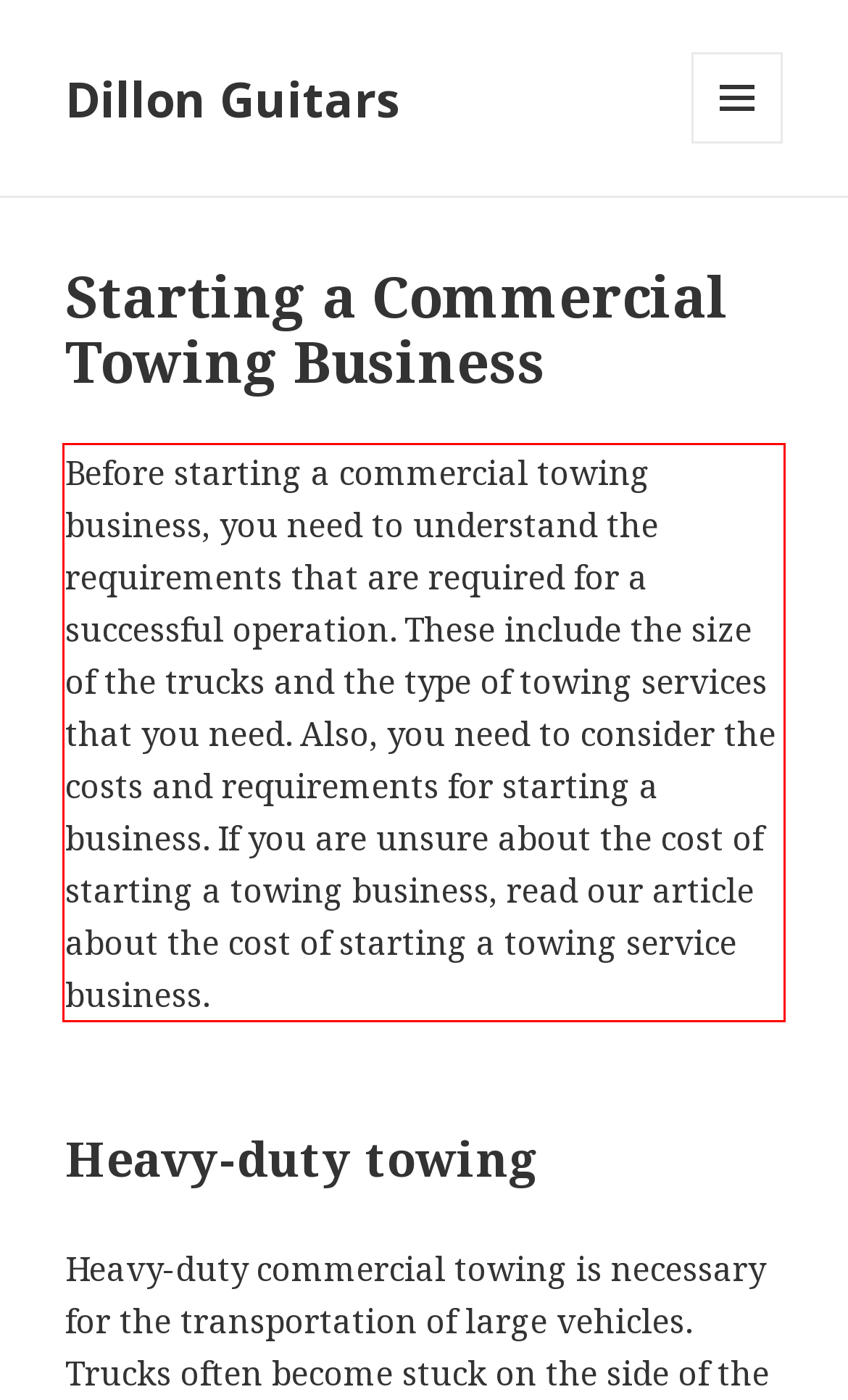Given a webpage screenshot, locate the red bounding box and extract the text content found inside it.

Before starting a commercial towing business, you need to understand the requirements that are required for a successful operation. These include the size of the trucks and the type of towing services that you need. Also, you need to consider the costs and requirements for starting a business. If you are unsure about the cost of starting a towing business, read our article about the cost of starting a towing service business.